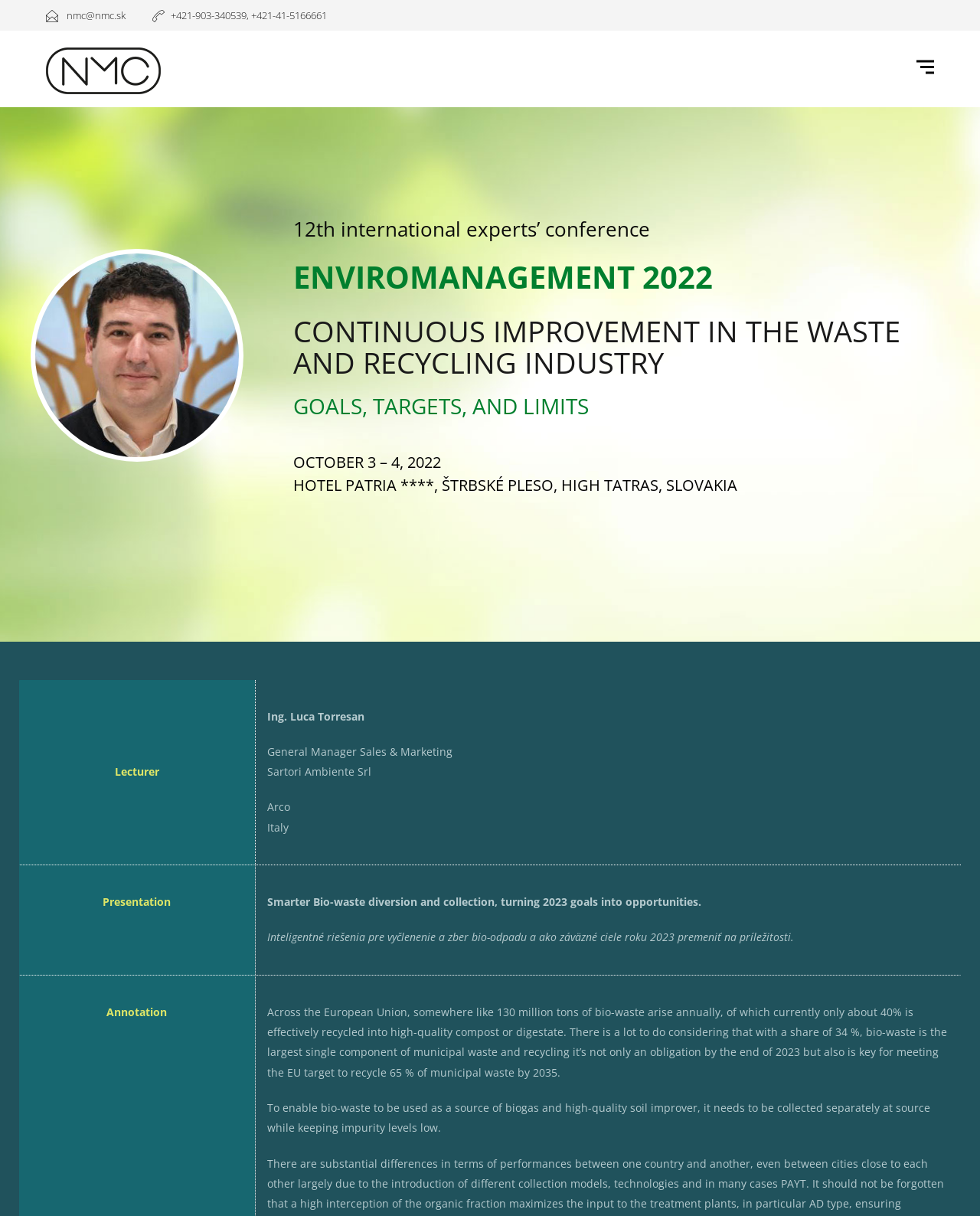Using details from the image, please answer the following question comprehensively:
What is the goal of recycling bio-waste?

The webpage contains a section with the annotation 'Across the European Union, somewhere like 130 million tons of bio-waste arise annually, of which currently only about 40% is effectively recycled into high-quality compost or digestate. There is a lot to do considering that with a share of 34 %, bio-waste is the largest single component of municipal waste and recycling it’s not only an obligation by the end of 2023 but also is key for meeting the EU target to recycle 65 % of municipal waste by 2035.', which indicates that the goal of recycling bio-waste is to meet the EU target to recycle 65% of municipal waste by 2035.